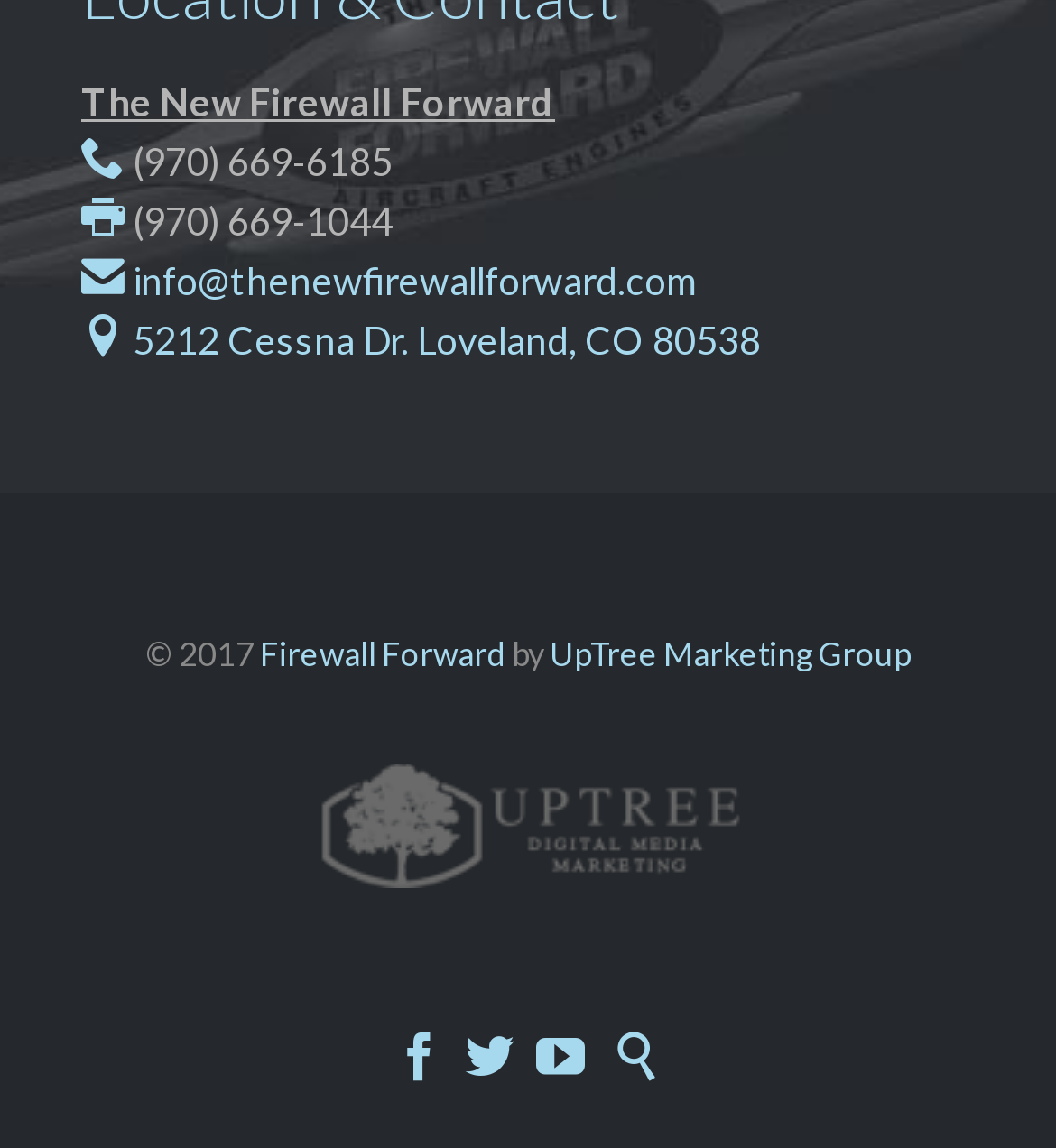With reference to the screenshot, provide a detailed response to the question below:
What is the company name?

The company name is obtained from the StaticText element with the text 'The New Firewall Forward' at the top of the webpage.